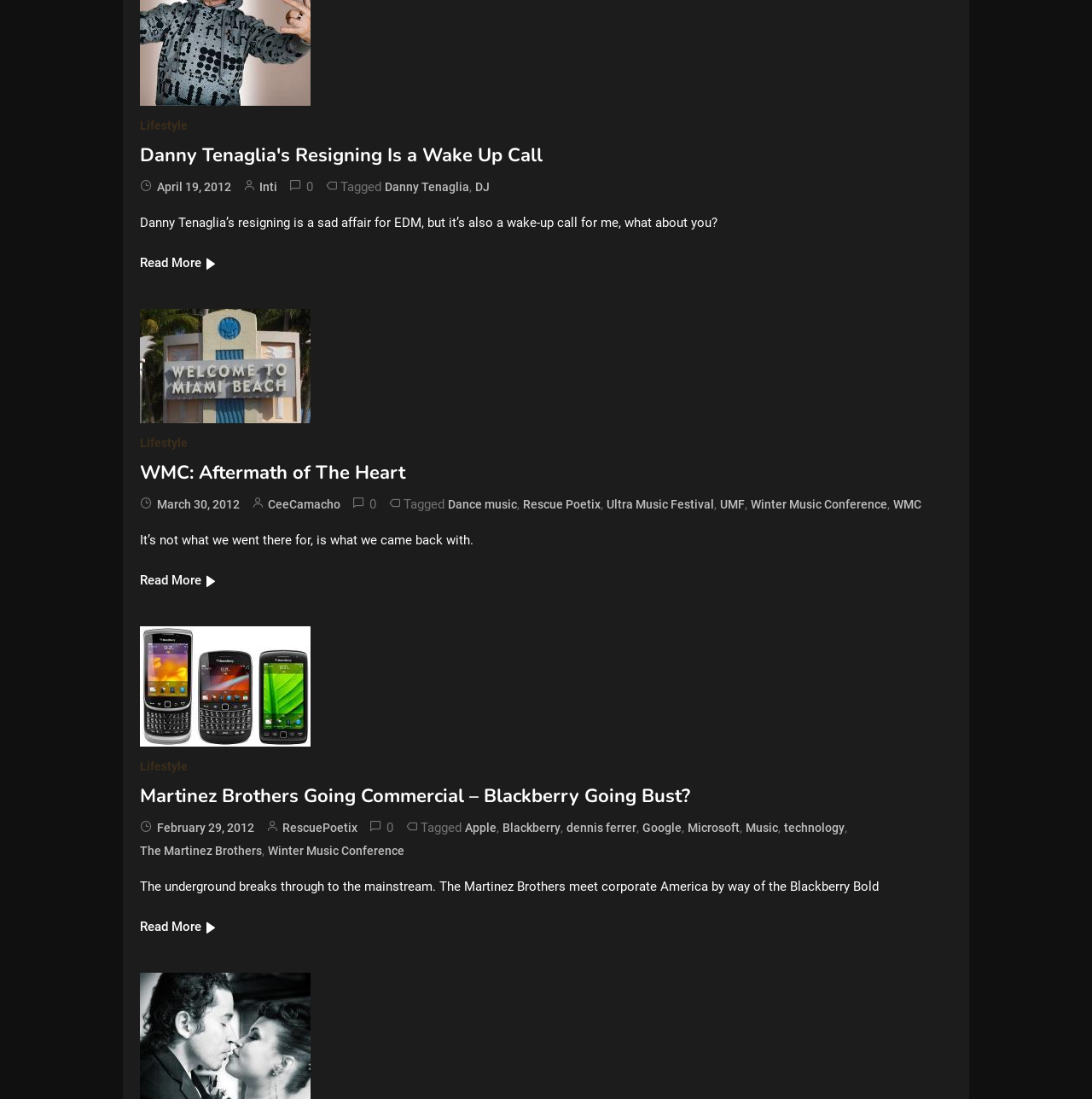What is the topic of the third article?
Refer to the screenshot and deliver a thorough answer to the question presented.

I determined the topic of the third article by looking at the heading element with the text 'Martinez Brothers Going Commercial – Blackberry Going Bust?' which is a child of the third article element, and also by looking at the link elements with the text 'The Martinez Brothers' and 'Blackberry' which are children of the third article element.